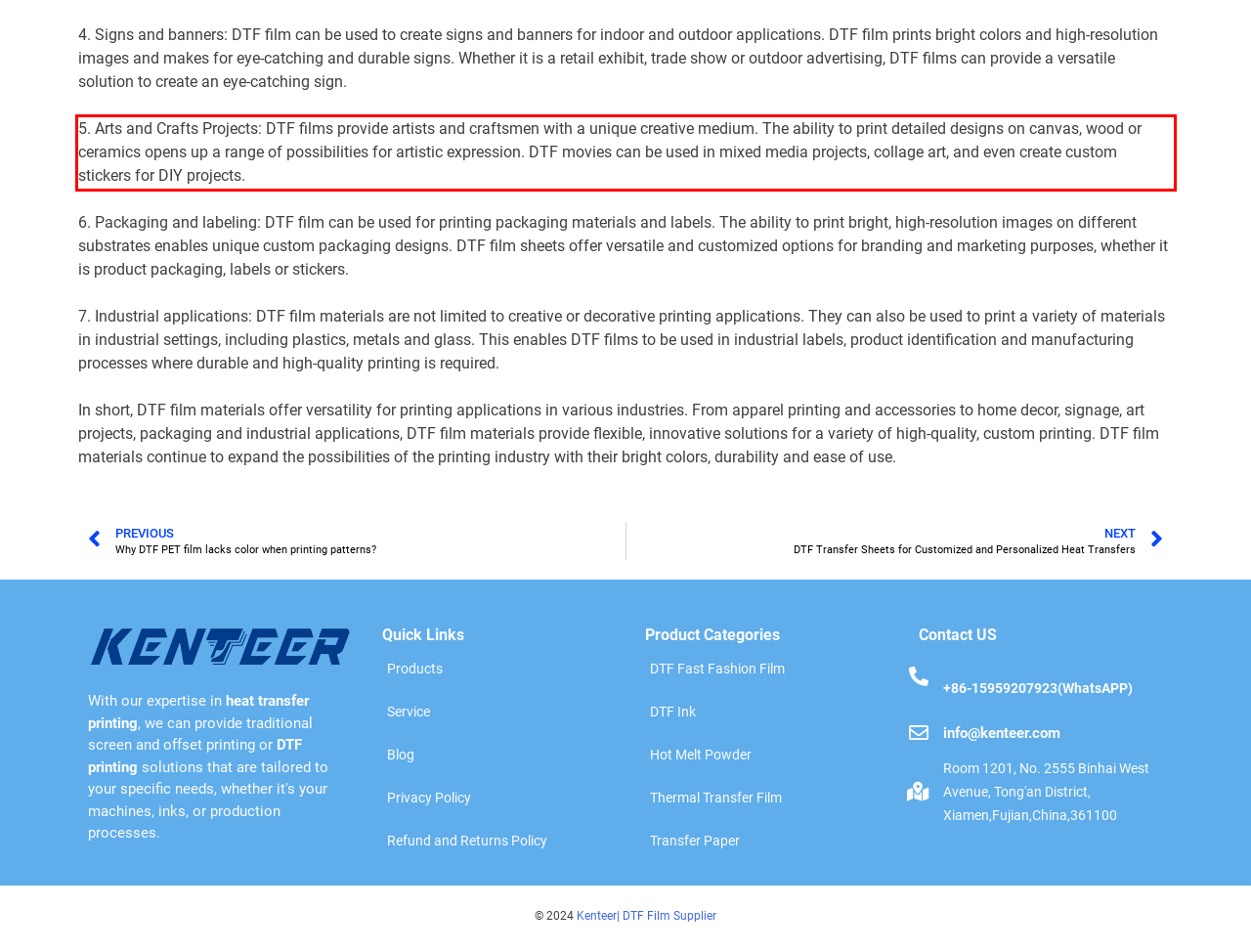You have a screenshot with a red rectangle around a UI element. Recognize and extract the text within this red bounding box using OCR.

5. Arts and Crafts Projects: DTF films provide artists and craftsmen with a unique creative medium. The ability to print detailed designs on canvas, wood or ceramics opens up a range of possibilities for artistic expression. DTF movies can be used in mixed media projects, collage art, and even create custom stickers for DIY projects.